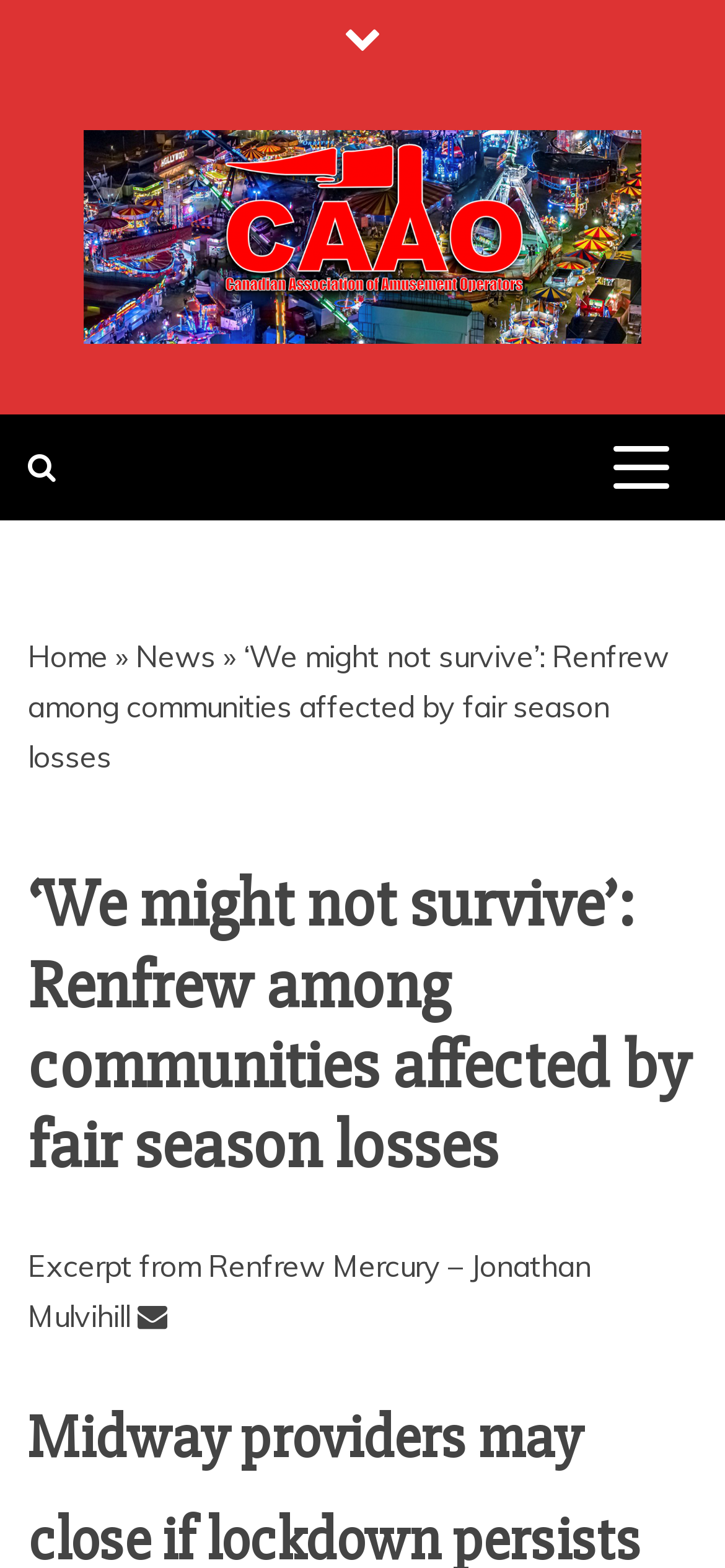Explain in detail what you observe on this webpage.

The webpage appears to be a news article page. At the top, there is a navigation menu with a button on the right side, which is not expanded. Below the navigation menu, there are three links: one with a home icon, one with the text "Home", and one with the text "News". 

To the right of the navigation menu, there is a logo of the Canadian Association of Amusement Operators, which is an image with a link. 

The main content of the page is an article with a heading that reads "‘We might not survive’: Renfrew among communities affected by fair season losses". The article is divided into two sections. The first section is a brief excerpt from Renfrew Mercury, written by Jonathan Mulvihill, which discusses the potential closure of midway providers if the lockdown persists into 2021 and the impact on the fair season. The second section is the main body of the article, which is not fully displayed in the screenshot.